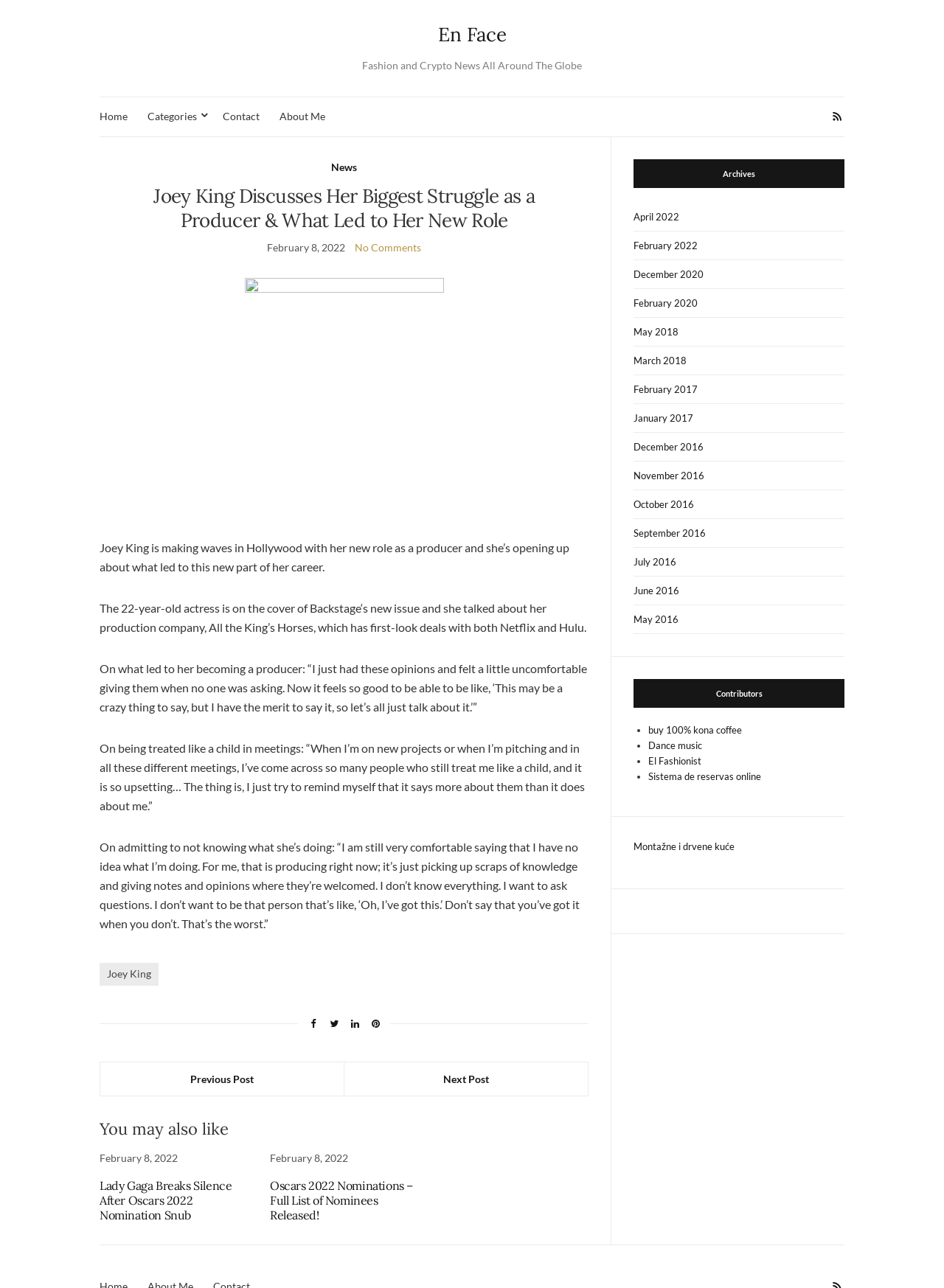Please locate the bounding box coordinates of the element that needs to be clicked to achieve the following instruction: "Read the article about Joey King". The coordinates should be four float numbers between 0 and 1, i.e., [left, top, right, bottom].

[0.105, 0.142, 0.624, 0.18]